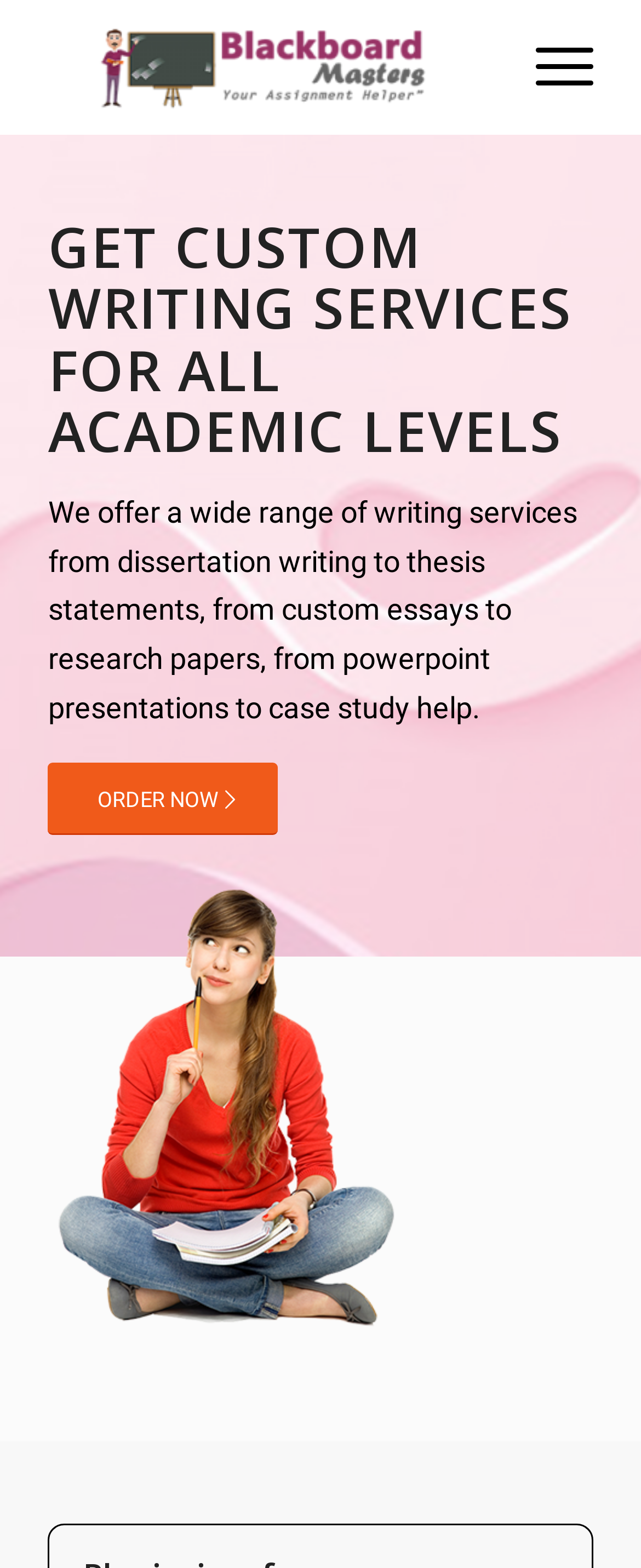Based on the image, please elaborate on the answer to the following question:
Is there an image on the webpage?

There is an image on the webpage, which is located below the main heading and the call-to-action button, and it spans across the entire width of the webpage.